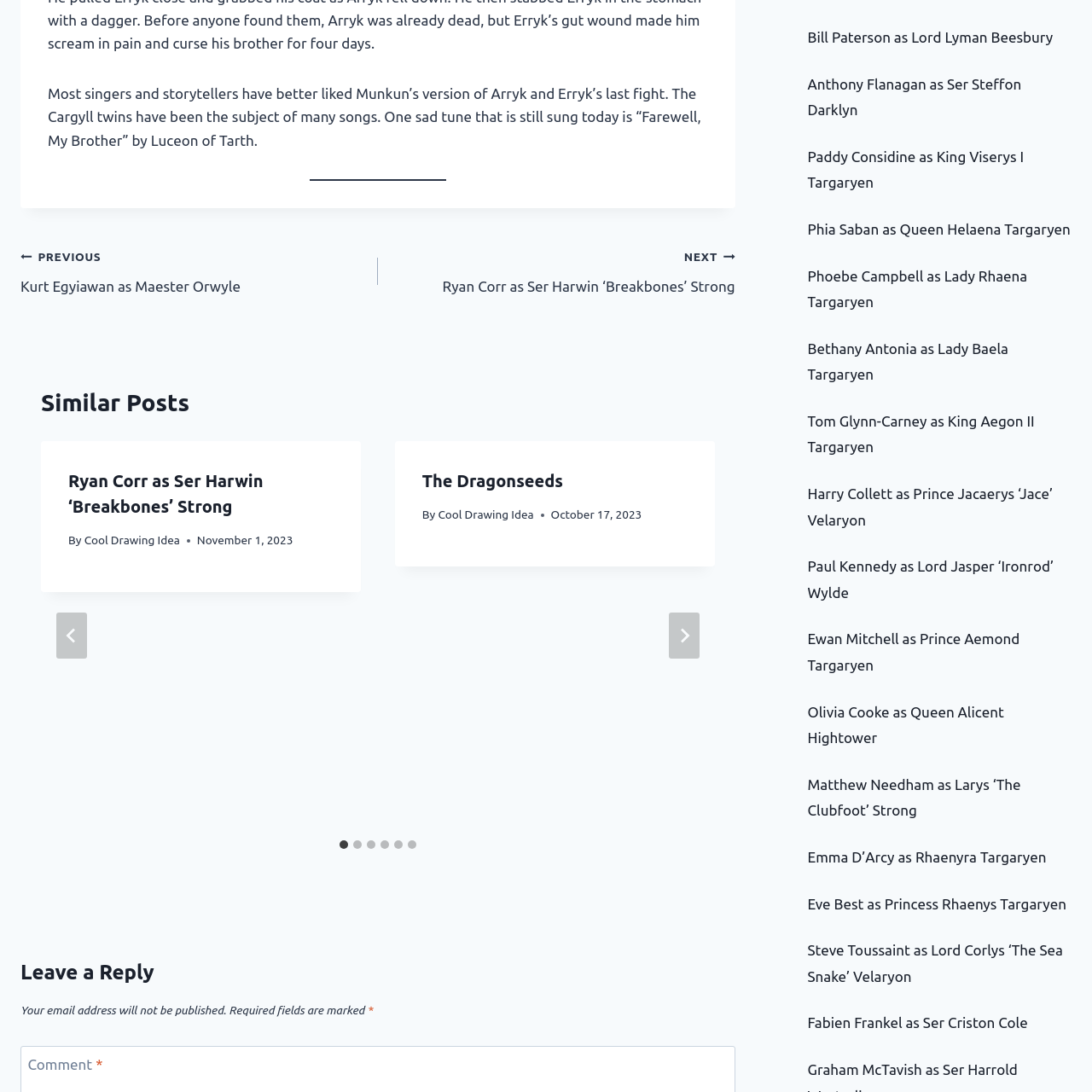Find the bounding box coordinates corresponding to the UI element with the description: "Warranty". The coordinates should be formatted as [left, top, right, bottom], with values as floats between 0 and 1.

None